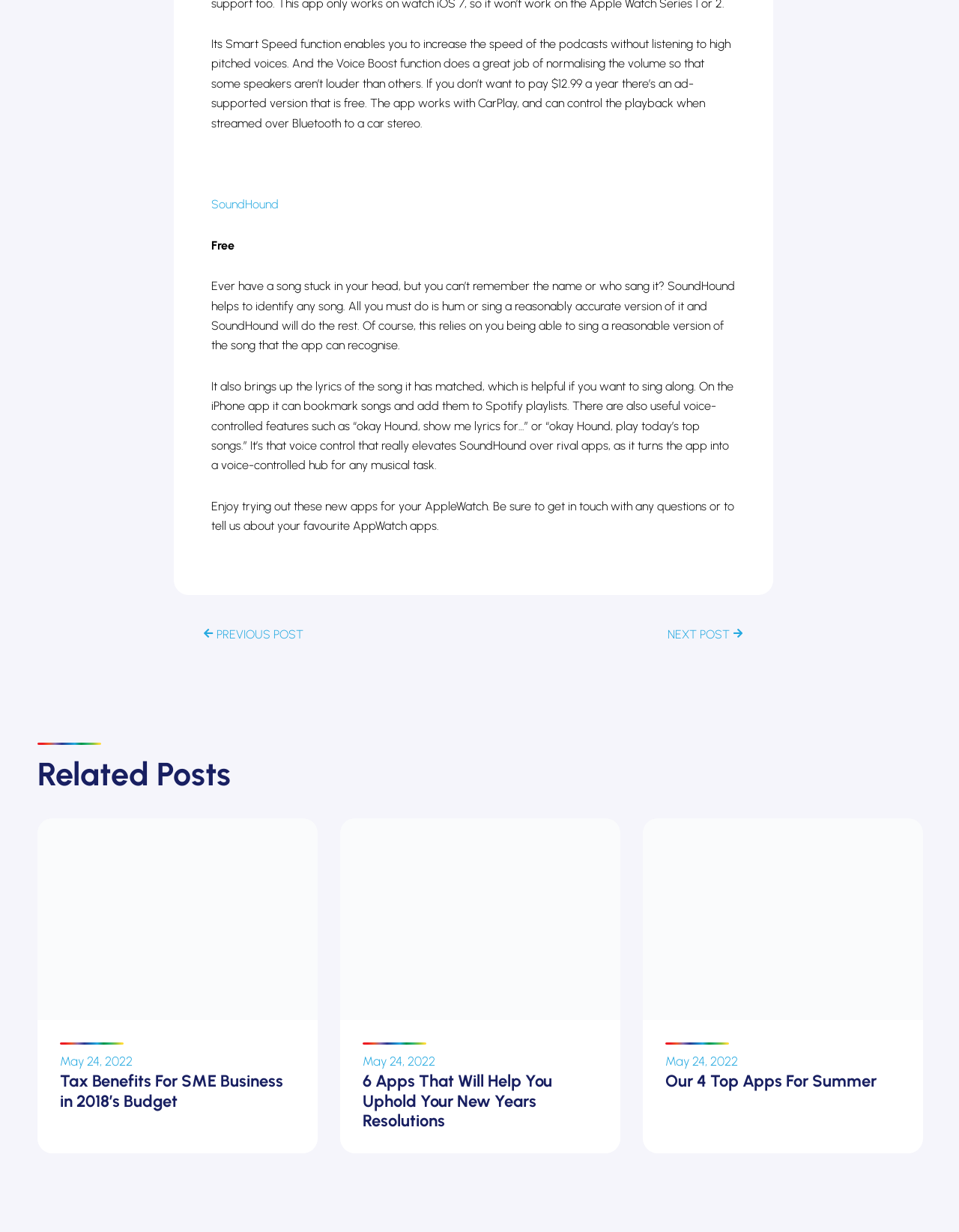Answer this question using a single word or a brief phrase:
How many related posts are shown on this webpage?

3